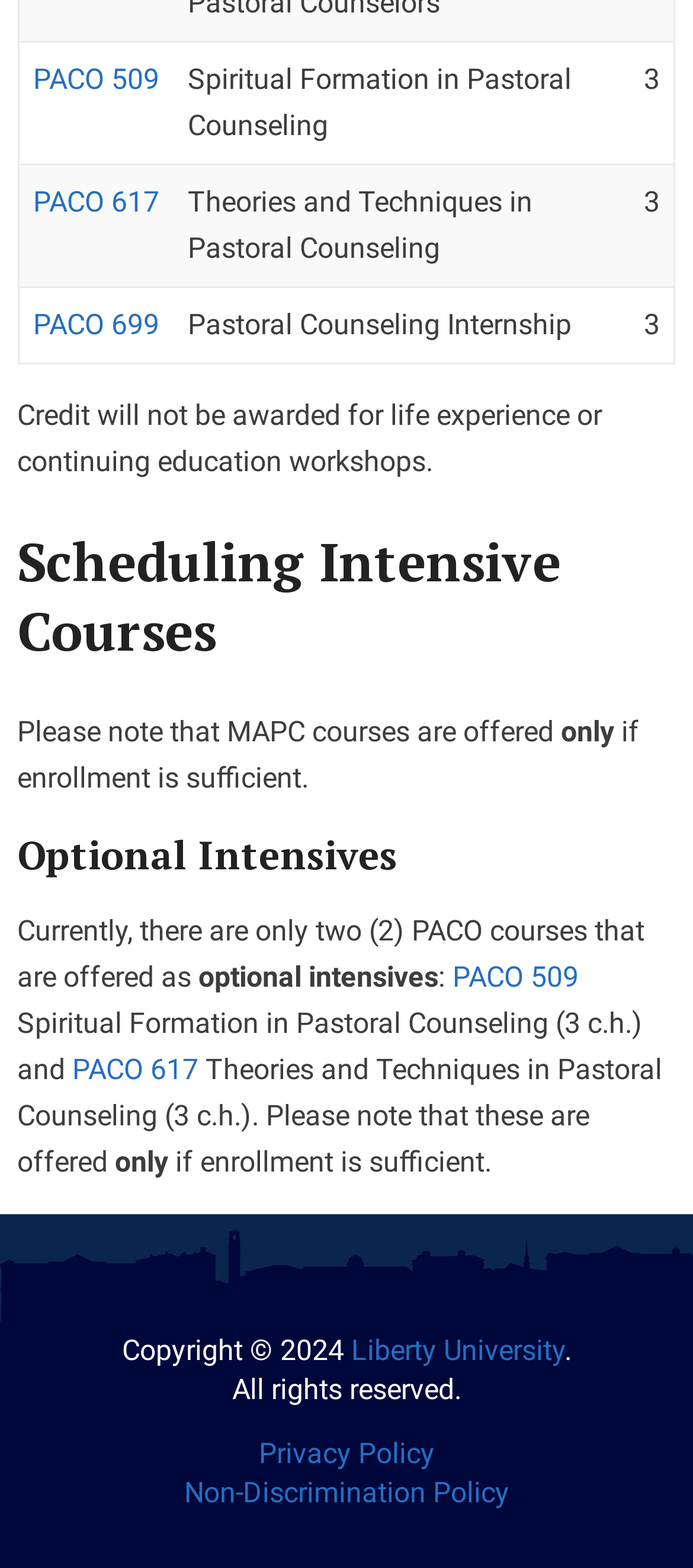Please determine the bounding box coordinates of the element to click in order to execute the following instruction: "view the details of Spiritual Formation in Pastoral Counseling". The coordinates should be four float numbers between 0 and 1, specified as [left, top, right, bottom].

[0.251, 0.027, 0.879, 0.105]